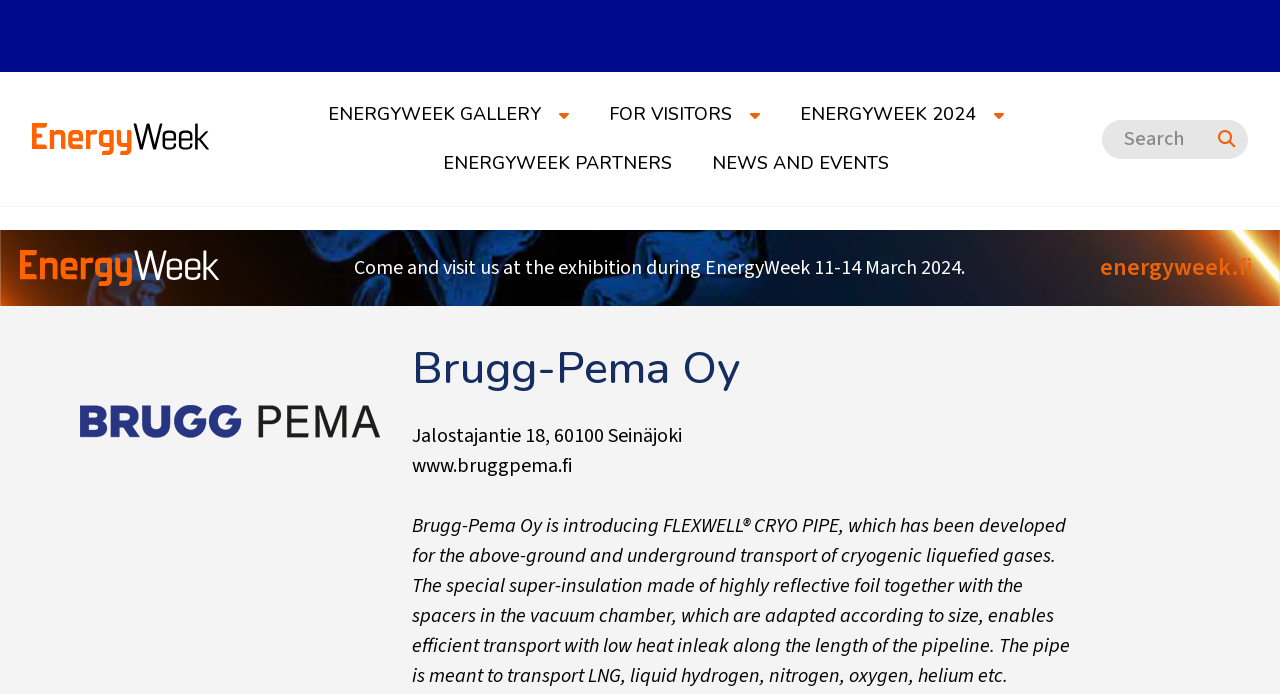Please determine the bounding box coordinates for the element that should be clicked to follow these instructions: "Check Energy Week 2024".

[0.611, 0.133, 0.762, 0.197]